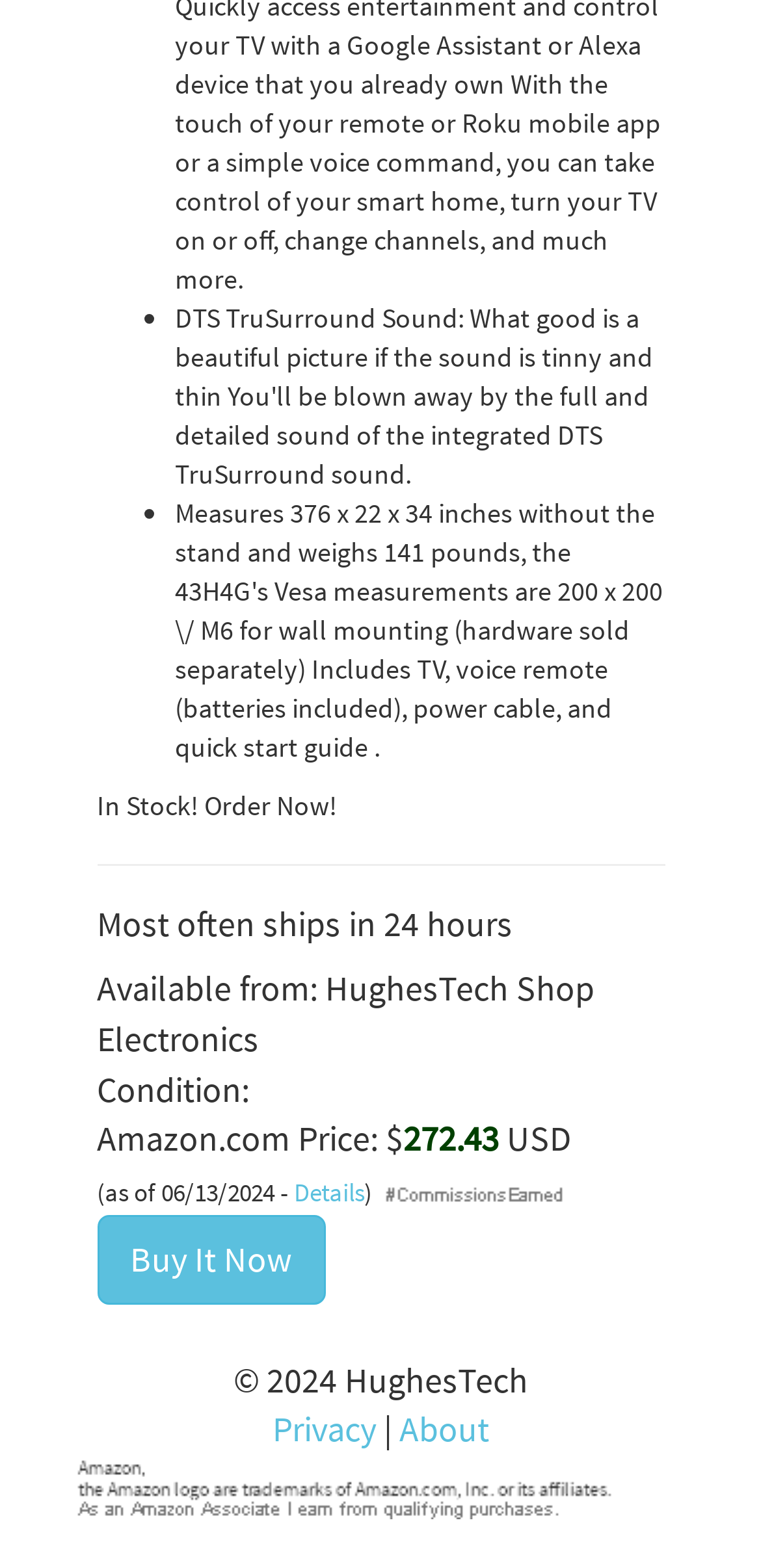What is the condition of the product?
Answer the question using a single word or phrase, according to the image.

Not specified